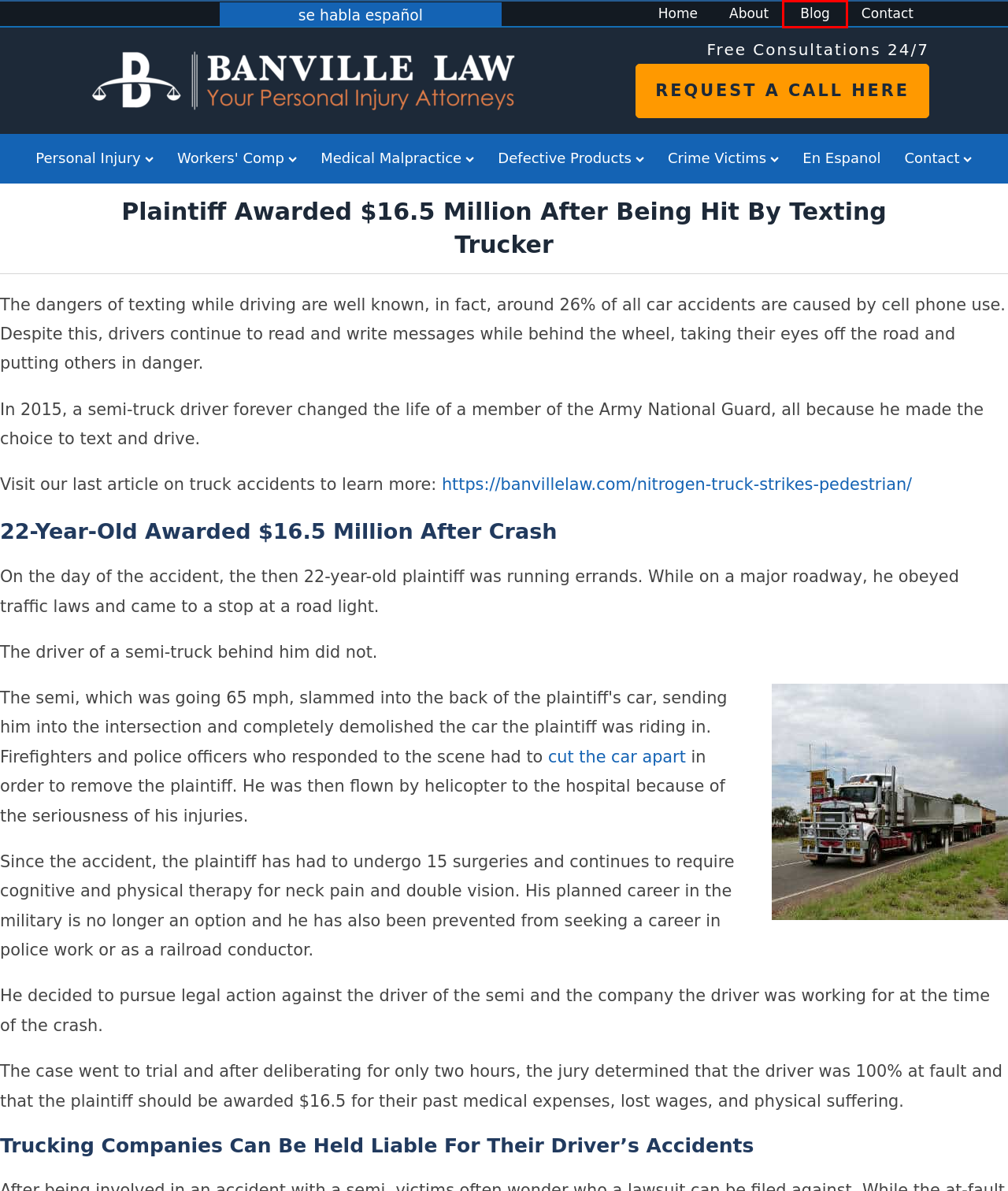Examine the screenshot of a webpage with a red rectangle bounding box. Select the most accurate webpage description that matches the new webpage after clicking the element within the bounding box. Here are the candidates:
A. Personal Injury Law Blog | Banville Law - New York Legal News
B. New York Medical Malpractice Lawyer | Banville Law
C. Banville Law | Laurence P. Banville Personal Injury Lawyer
D. Contact An Attorney About Your Personal Injury Case
E. Experienced New York Personal Injury Lawyers | Banville Law
F. Abogados de Lesiones Personales Nueva York | Banville Law
G. New York Lawyers Helping Victims Of Crime Recover | Banville Law
H. New York Workers' Comp | New York City Work Injury Lawyers

A